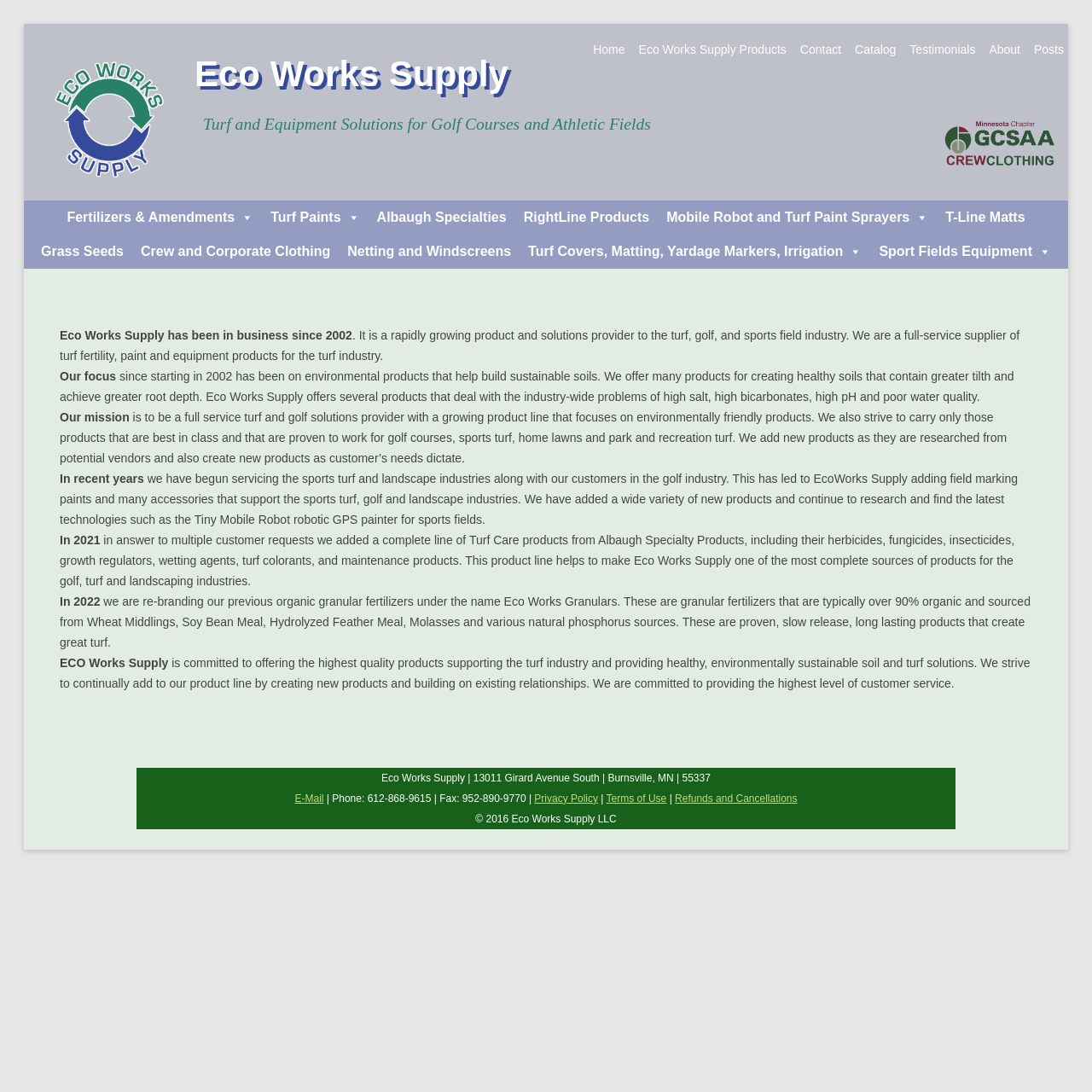Locate the bounding box coordinates of the clickable area to execute the instruction: "View Turf Paints". Provide the coordinates as four float numbers between 0 and 1, represented as [left, top, right, bottom].

[0.24, 0.183, 0.337, 0.215]